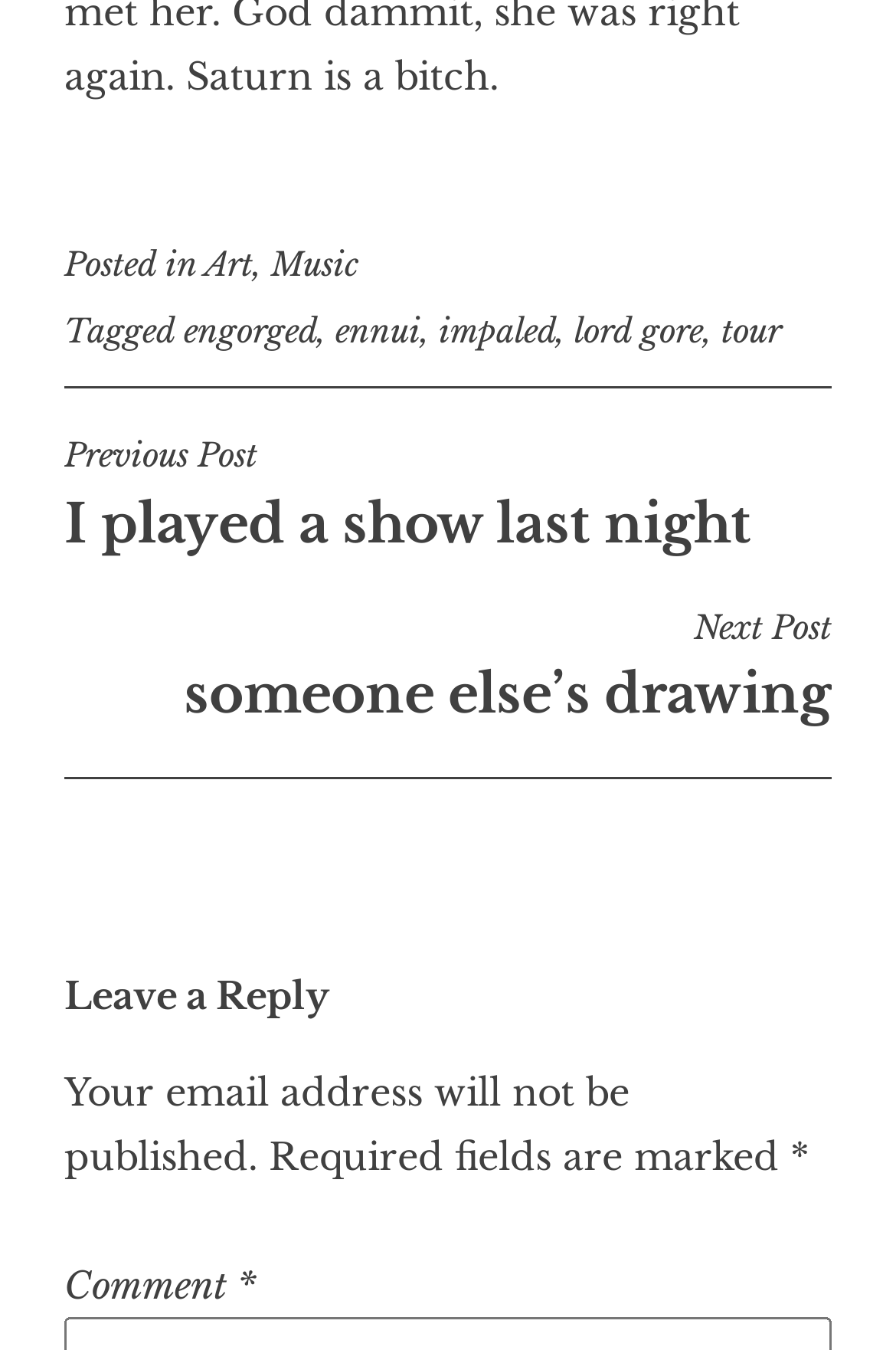Provide a brief response to the question below using one word or phrase:
What is the required information for leaving a reply?

Email address and other fields